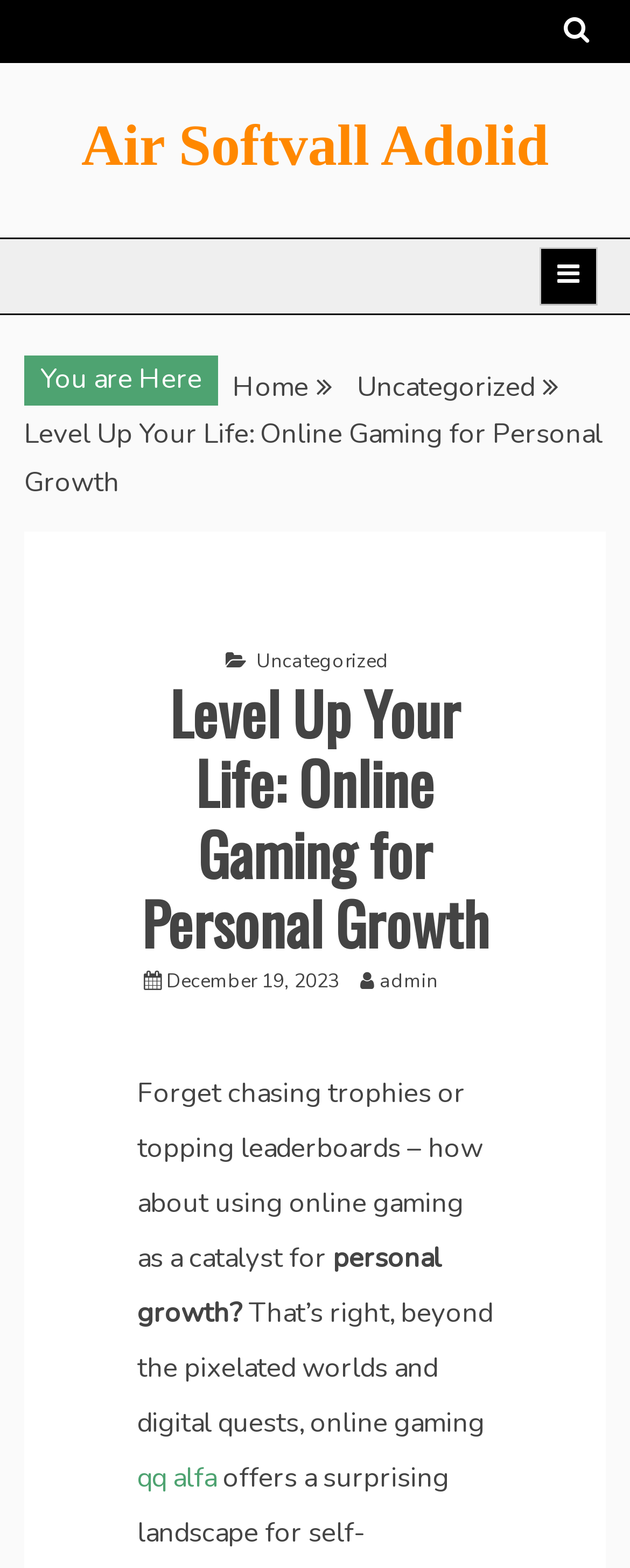Construct a thorough caption encompassing all aspects of the webpage.

The webpage is about "Level Up Your Life: Online Gaming for Personal Growth" and is associated with "Air Softvall Adolid". At the top right corner, there is a link with a font awesome icon. Below it, there is a link to "Air Softvall Adolid" that spans almost the entire width of the page. 

To the right of the "Air Softvall Adolid" link, there is a button that controls the primary menu. Below the button, there is a "You are Here" label, followed by a navigation section with breadcrumbs. The breadcrumbs consist of three links: "Home", "Uncategorized", and "Level Up Your Life: Online Gaming for Personal Growth".

Below the breadcrumbs, there is a header section that spans about two-thirds of the page width. It contains a link to "Uncategorized", a heading with the title "Level Up Your Life: Online Gaming for Personal Growth", a link to the date "December 19, 2023", and a link to "admin".

The main content of the page starts below the header section. It consists of three paragraphs of text. The first paragraph starts with "Forget chasing trophies or topping leaderboards – how about using online gaming as a catalyst for". The second paragraph is a single line of text that reads "personal growth?". The third paragraph starts with "That’s right, beyond the pixelated worlds and digital quests, online gaming". 

At the bottom of the page, there is a link to "qq alfa".